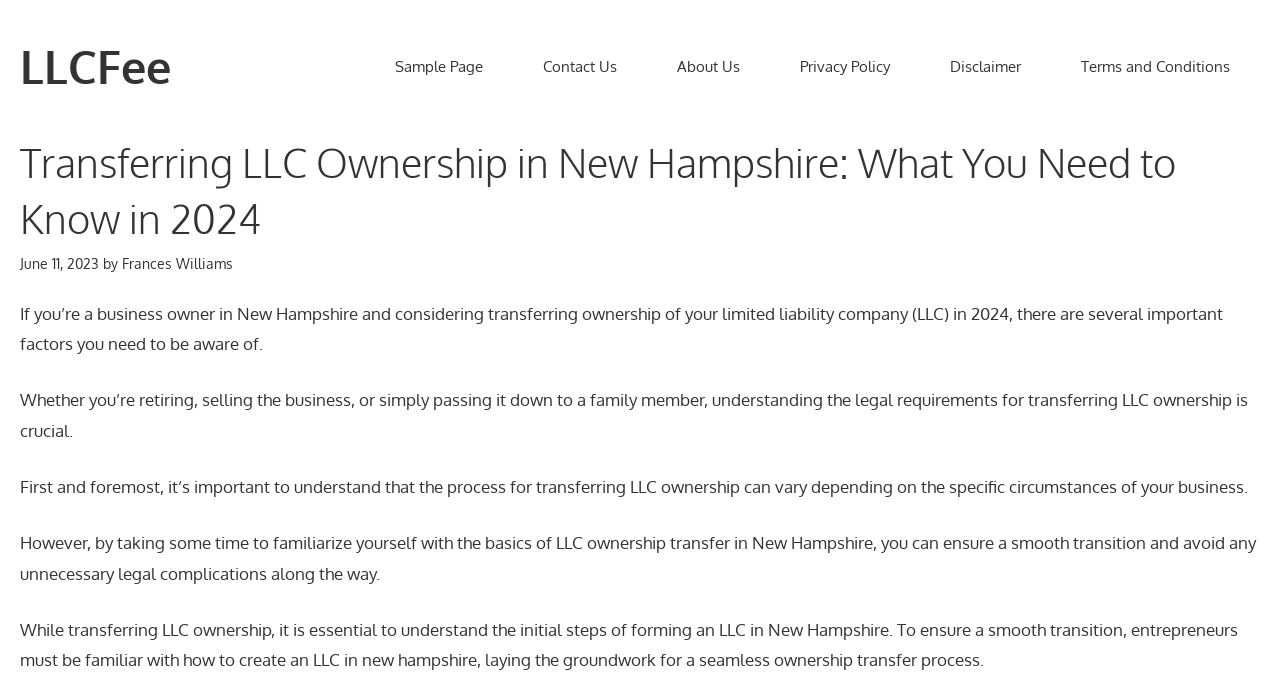Generate a thorough description of the webpage.

This webpage is about transferring LLC ownership in New Hampshire, specifically what business owners need to know in 2024. At the top, there is a banner with a link to "LLCFee" on the left side. Below the banner, there is a navigation menu with six links: "Sample Page", "Contact Us", "About Us", "Privacy Policy", "Disclaimer", and "Terms and Conditions".

The main content of the webpage is divided into several sections. The first section has a heading that matches the title of the webpage, followed by a timestamp "June 11, 2023" and the author's name "Frances Williams". The text in this section explains that transferring LLC ownership in New Hampshire requires awareness of several important factors.

The following sections provide more information about the process of transferring LLC ownership, including the legal requirements and the initial steps of forming an LLC in New Hampshire. There are several links to related topics, such as "limited liability company" and "how to create an LLC in new hampshire". The text is organized into paragraphs, with each paragraph discussing a specific aspect of transferring LLC ownership. Overall, the webpage appears to be an informative article or guide for business owners in New Hampshire who are considering transferring ownership of their LLC.